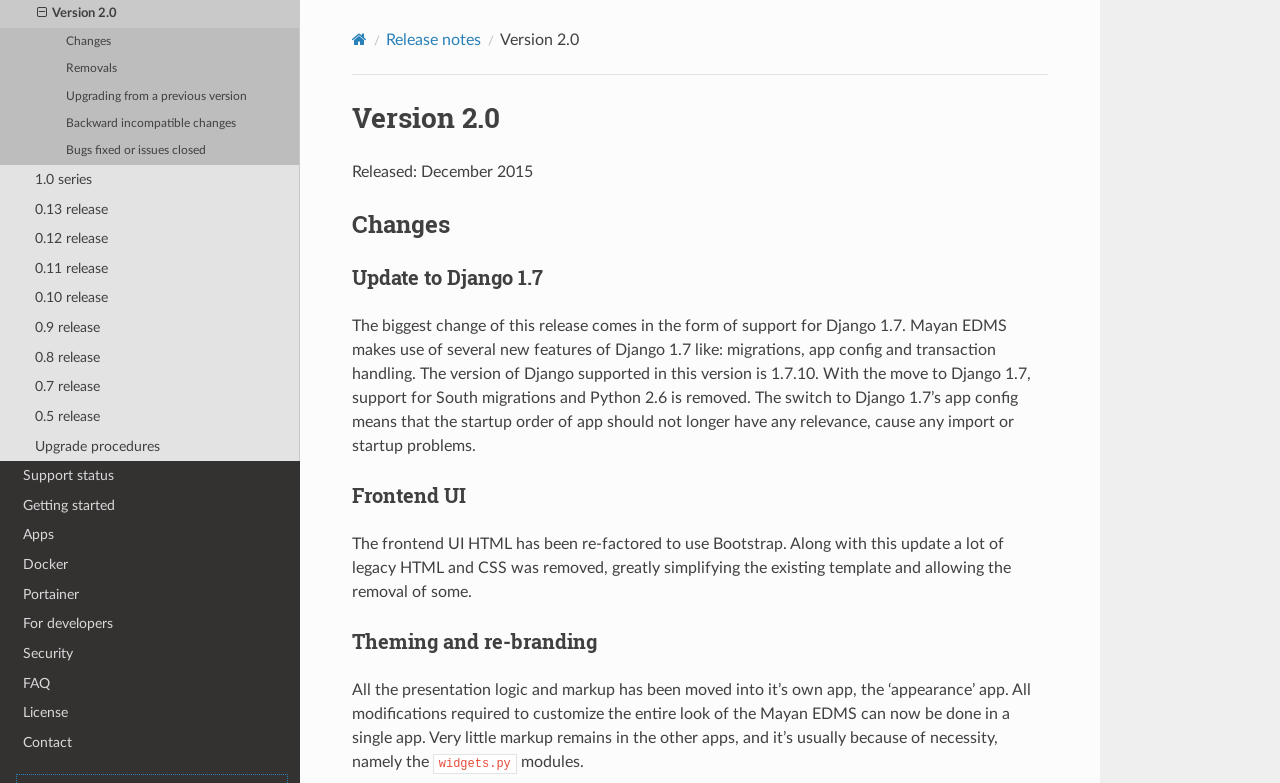From the details in the image, provide a thorough response to the question: What is the version of Mayan EDMS documented on this webpage?

The webpage title and the heading 'Version 2.0' indicate that this webpage is documenting version 2.0 of Mayan EDMS.